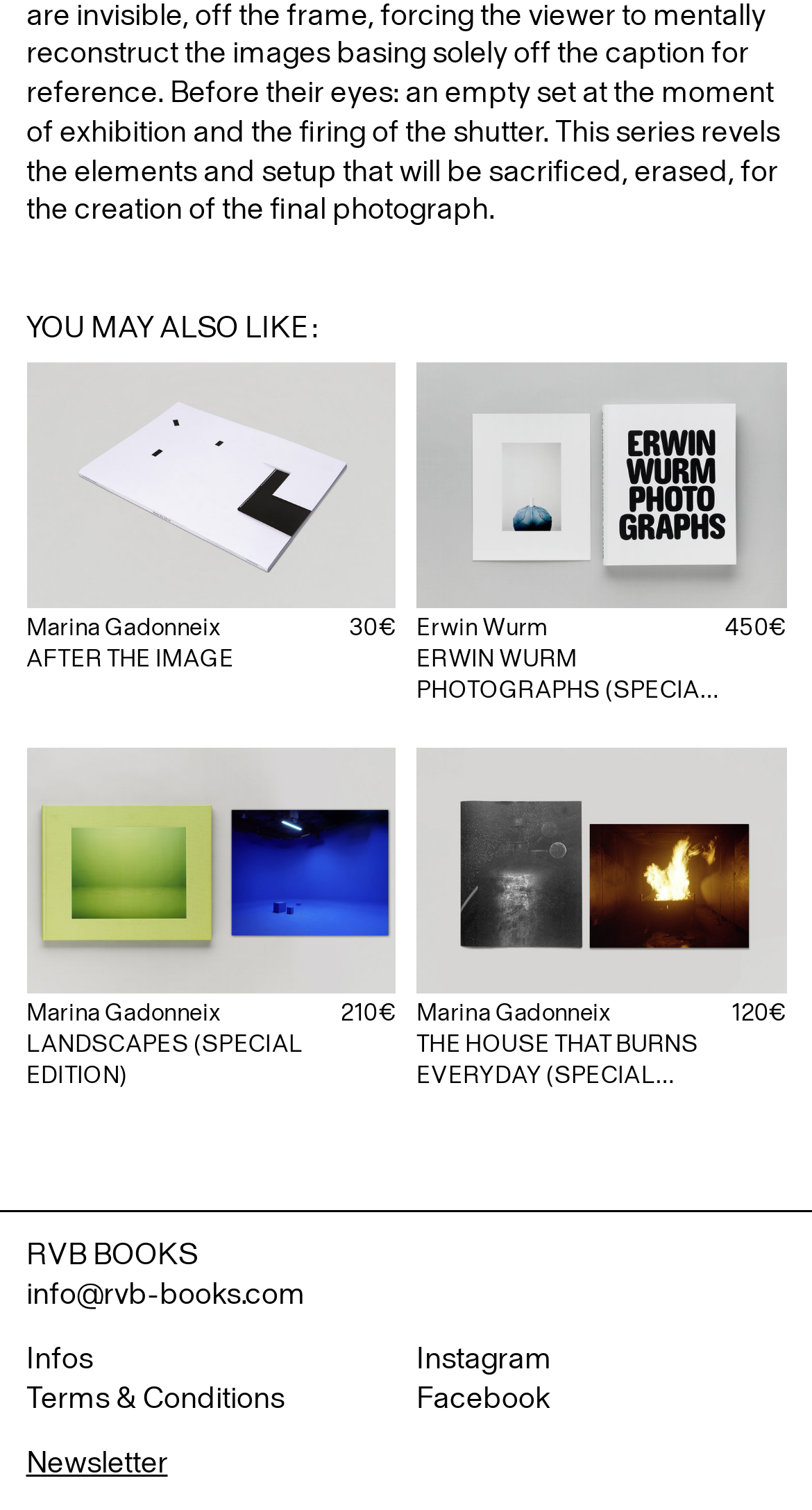Locate the bounding box coordinates of the element's region that should be clicked to carry out the following instruction: "Follow on Instagram". The coordinates need to be four float numbers between 0 and 1, i.e., [left, top, right, bottom].

[0.513, 0.888, 0.968, 0.914]